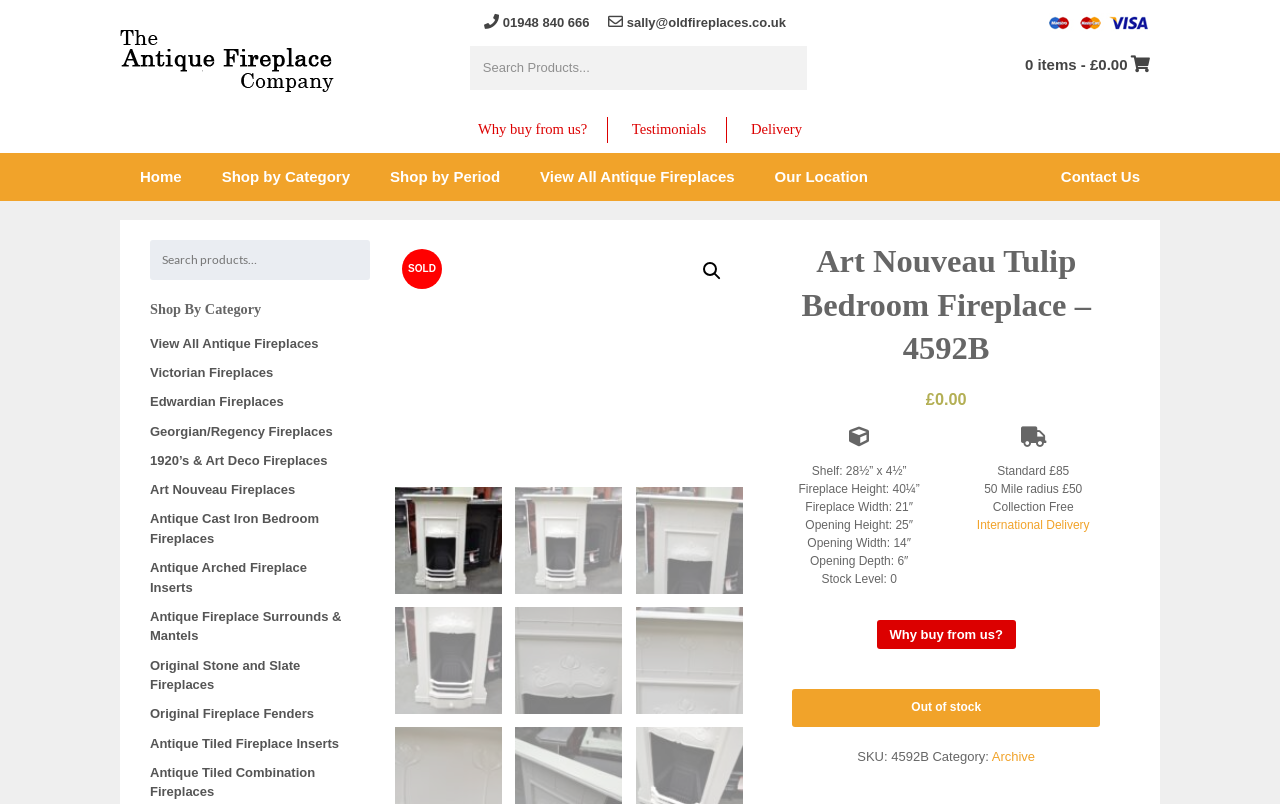Find and provide the bounding box coordinates for the UI element described with: "April 2015".

None